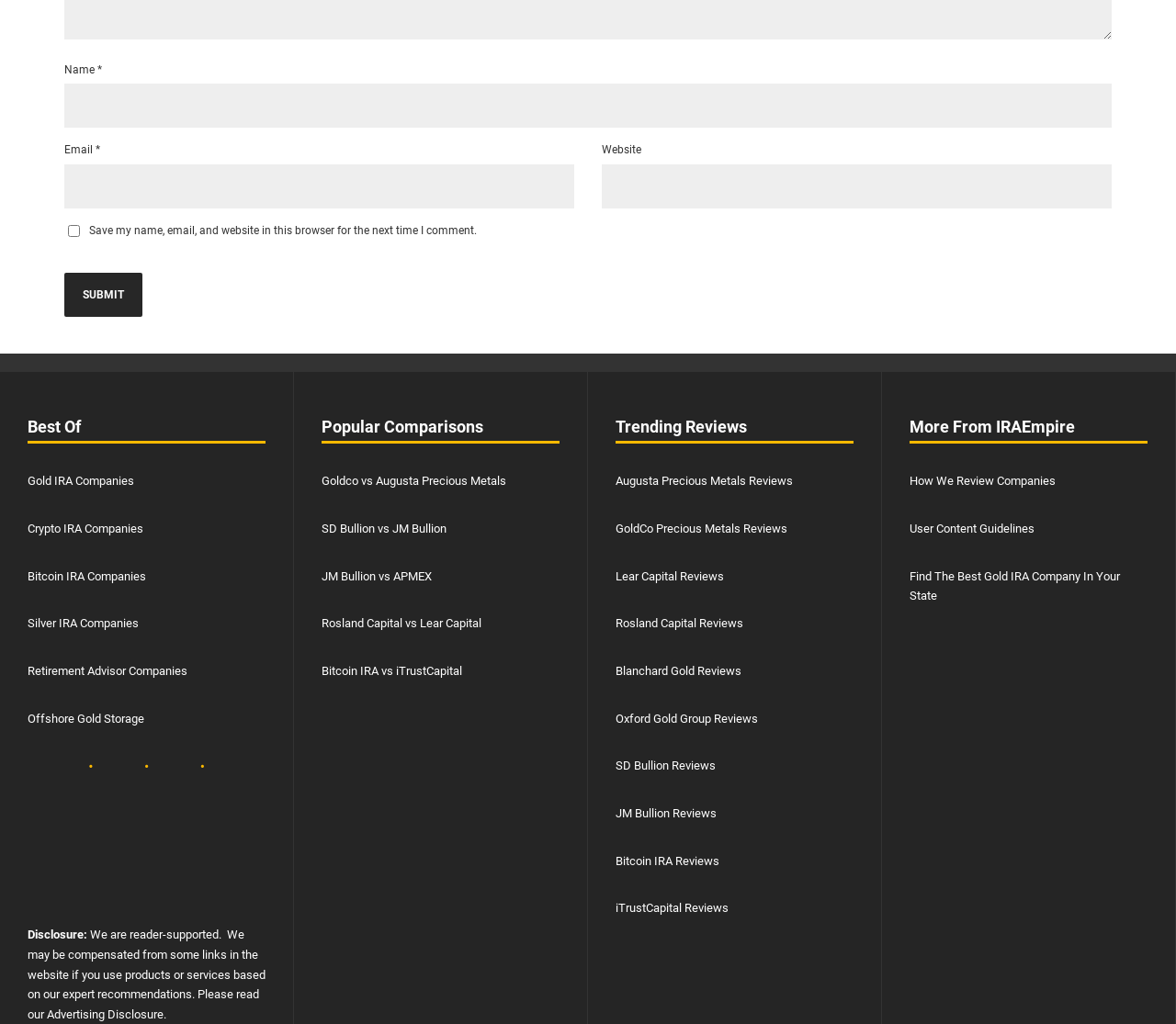How many input fields are there in the comment section?
Refer to the image and provide a one-word or short phrase answer.

3